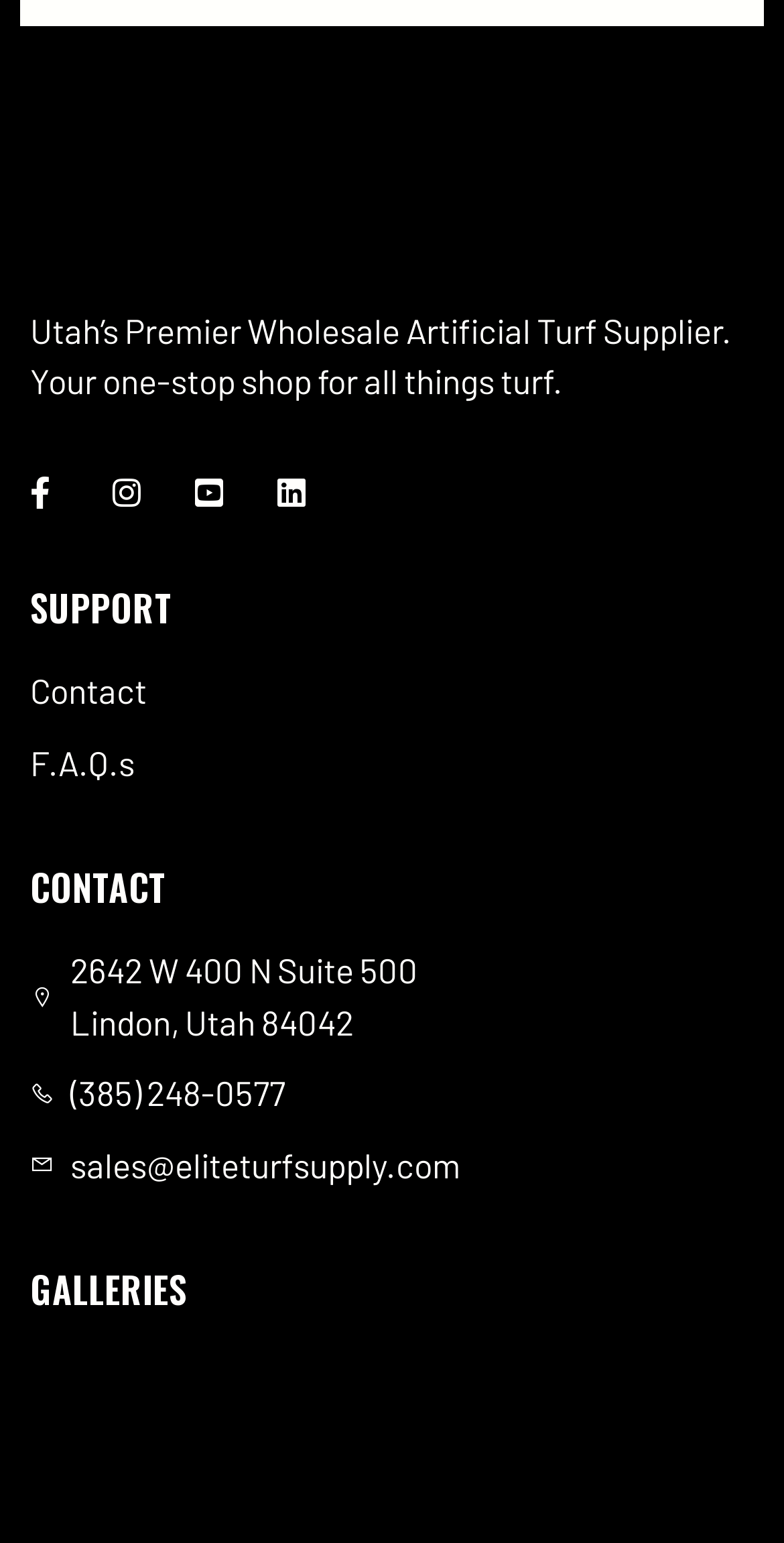Respond with a single word or phrase to the following question: What is the company's phone number?

(385) 248-0577